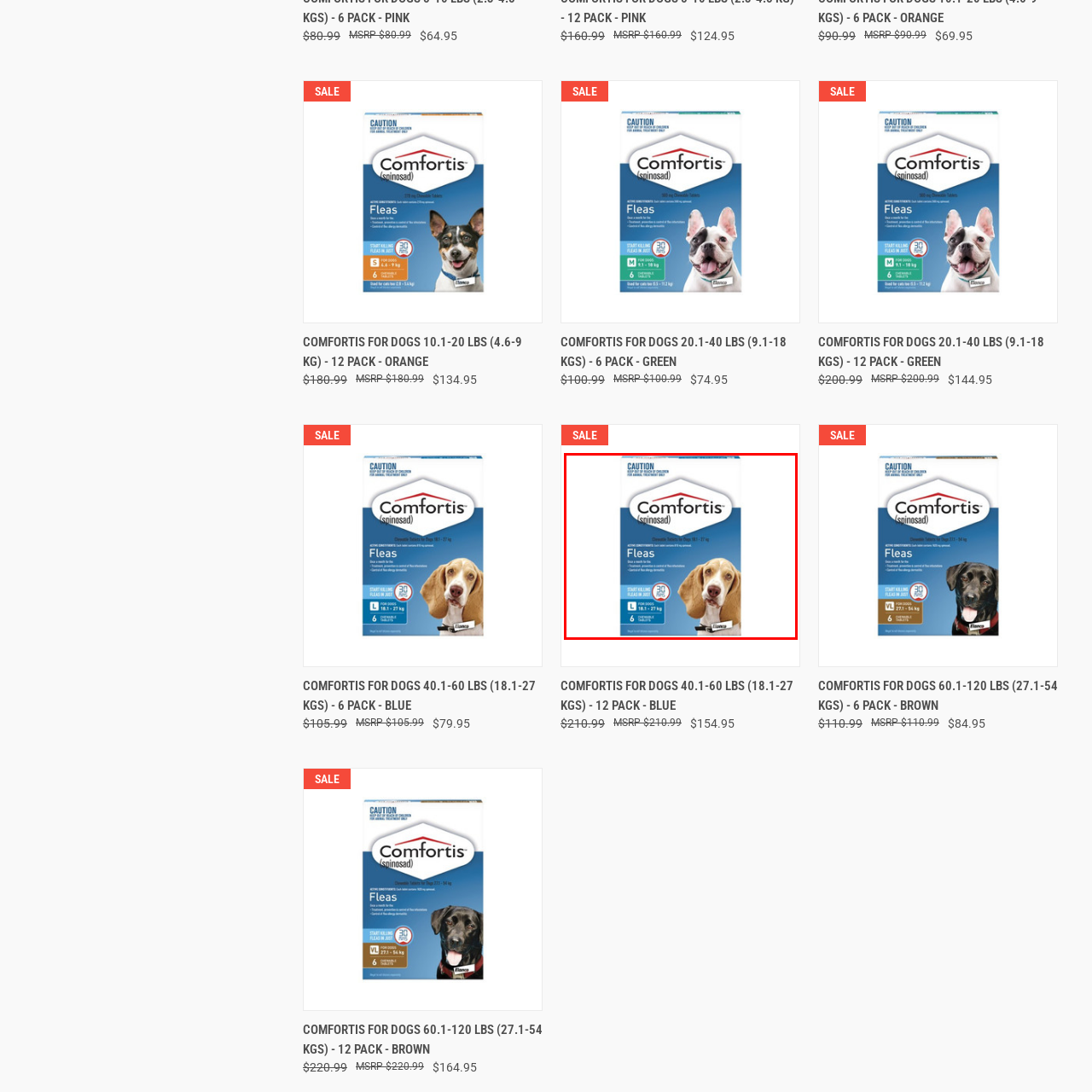What is the active ingredient in Comfortis?
Analyze the image within the red bounding box and respond to the question with a detailed answer derived from the visual content.

The label on the packaging of Comfortis clearly notes the active ingredient as spinosad, which is used for flea treatment in dogs.